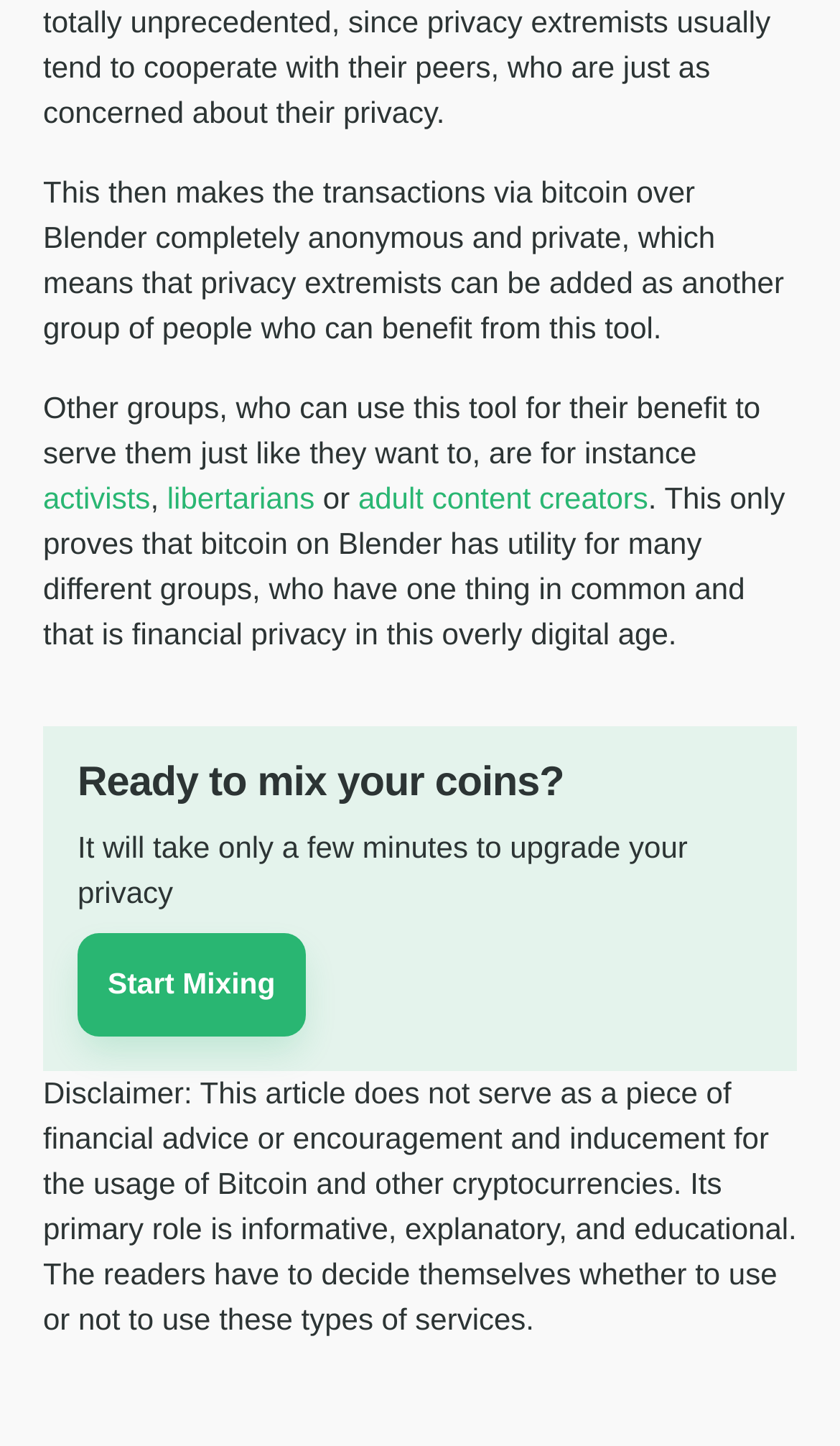Determine the bounding box coordinates for the UI element matching this description: "adult content creators".

[0.426, 0.333, 0.772, 0.357]